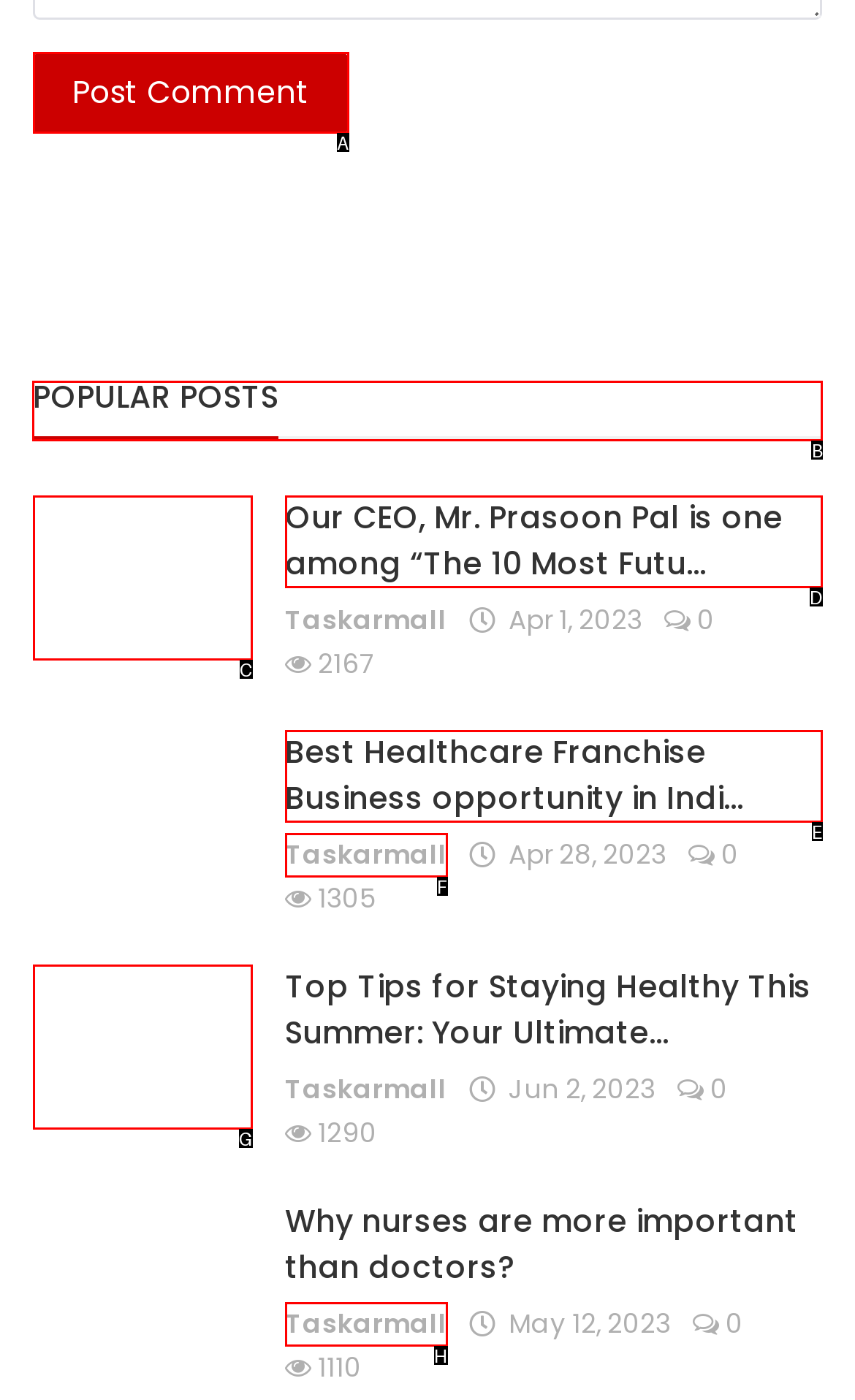Choose the correct UI element to click for this task: Read the 'POPULAR POSTS' heading Answer using the letter from the given choices.

B